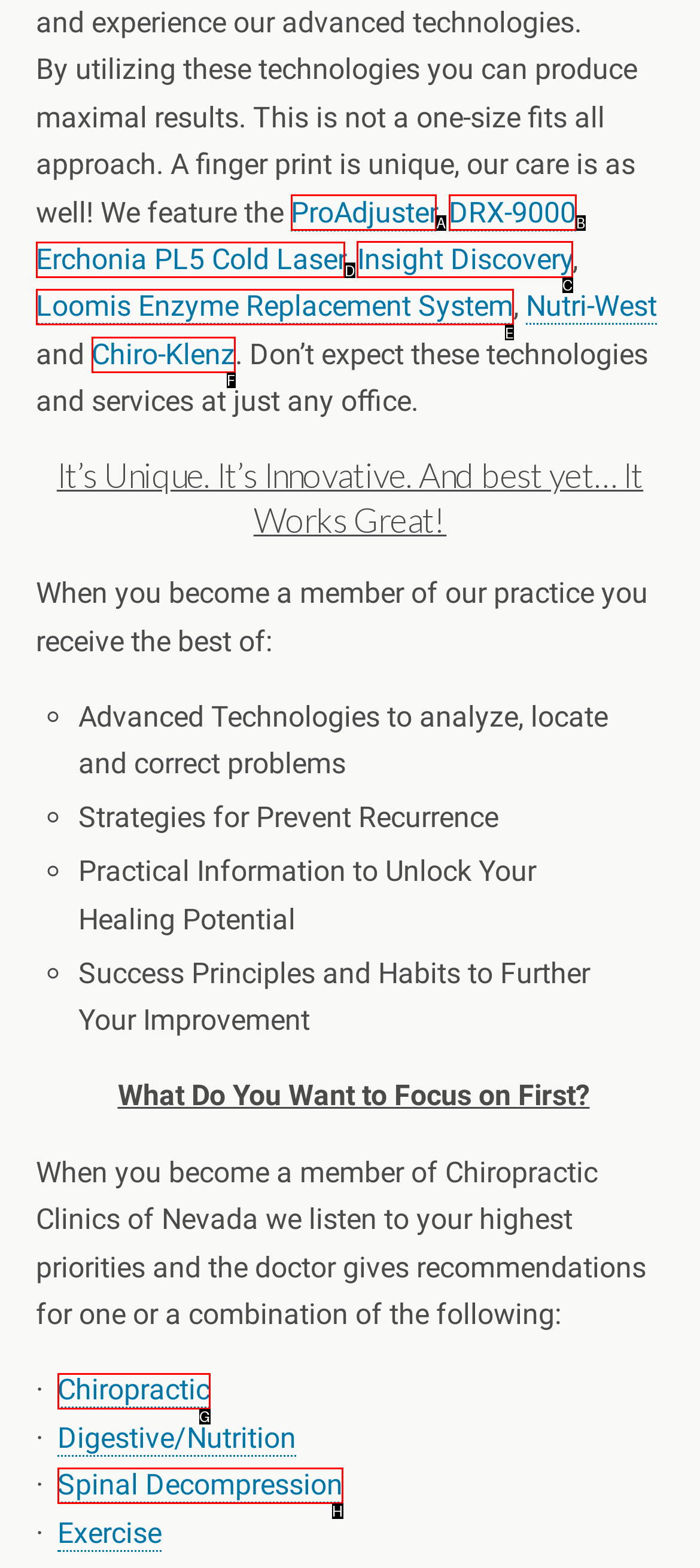Select the appropriate bounding box to fulfill the task: Read about Insight Discovery Respond with the corresponding letter from the choices provided.

C